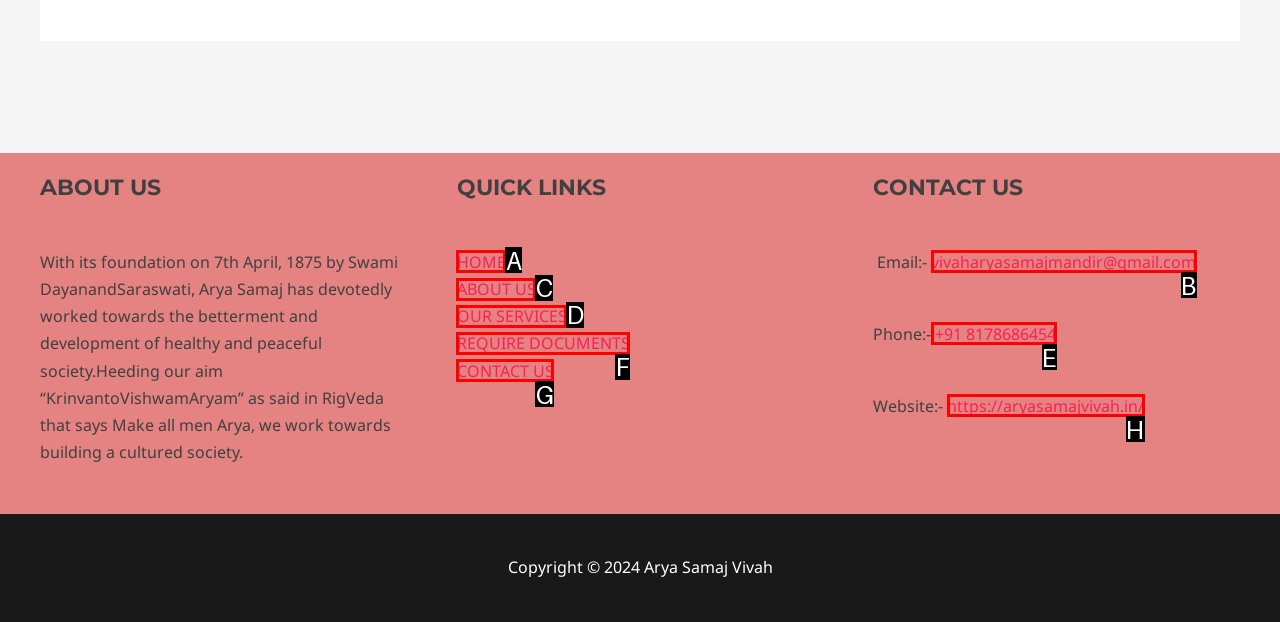To complete the task: Visit our website, which option should I click? Answer with the appropriate letter from the provided choices.

H